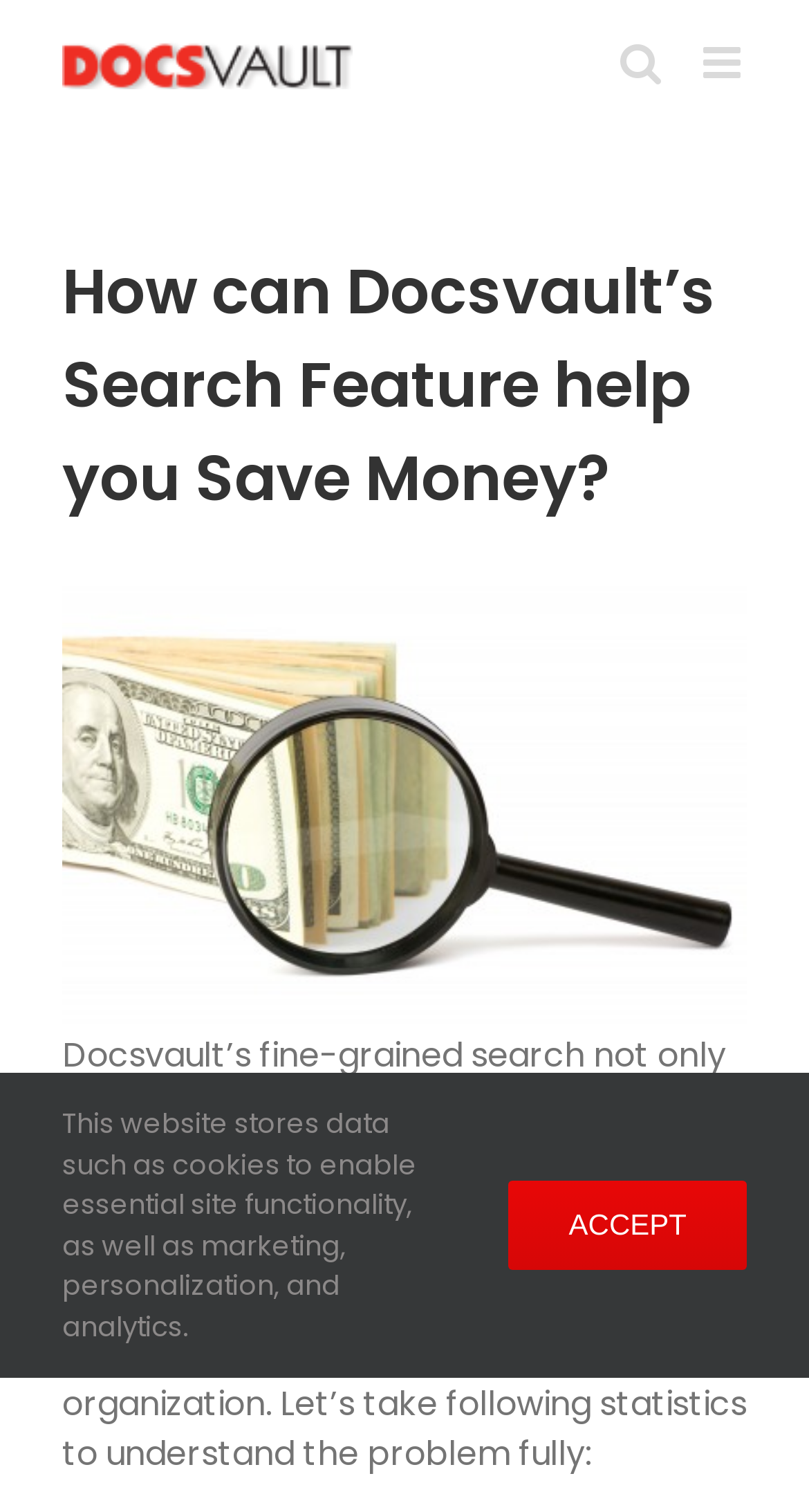What is the logo of the document management software?
Look at the screenshot and respond with a single word or phrase.

Docsvault Logo